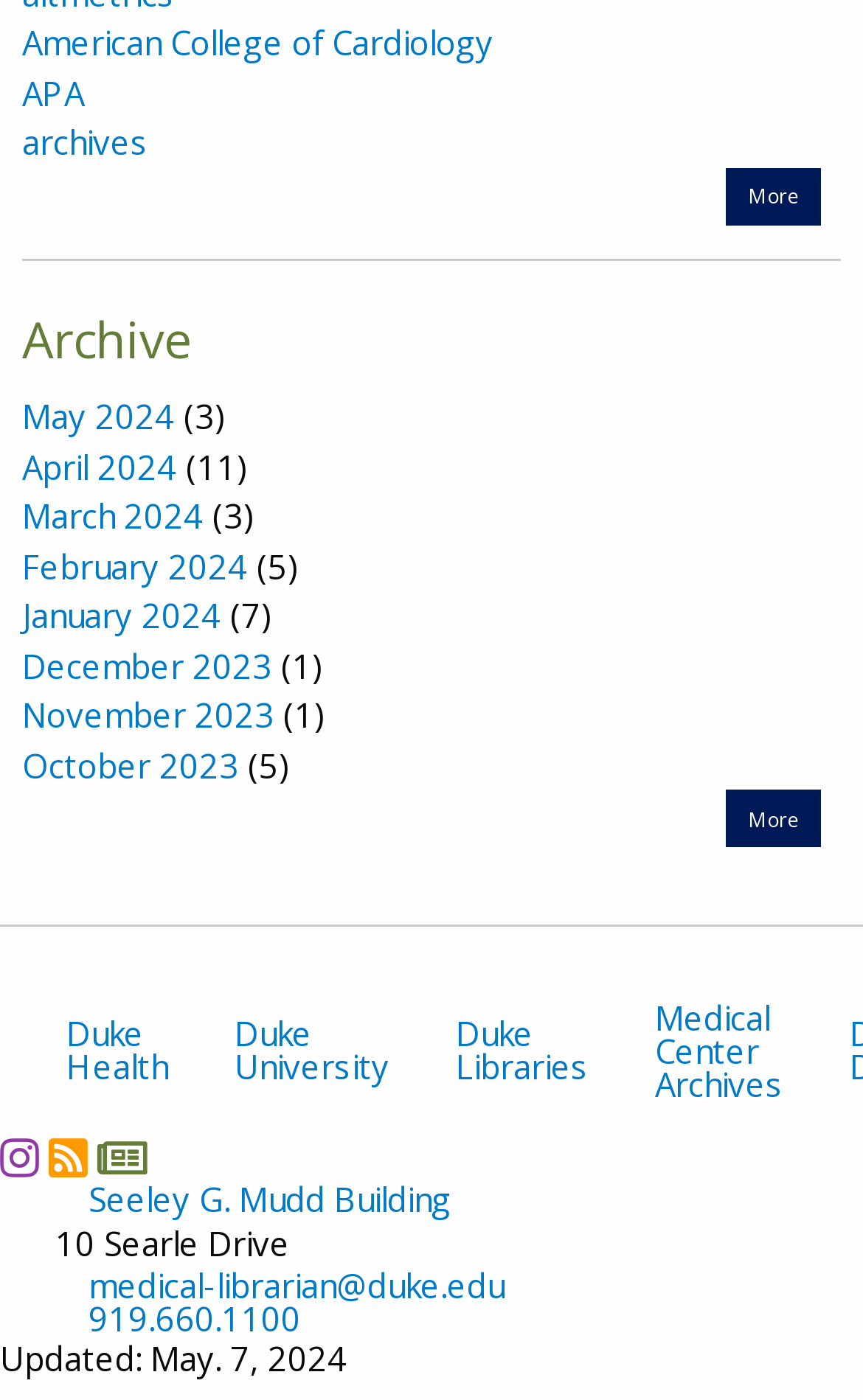Determine the bounding box coordinates of the element that should be clicked to execute the following command: "Visit Duke Health".

[0.038, 0.711, 0.233, 0.791]